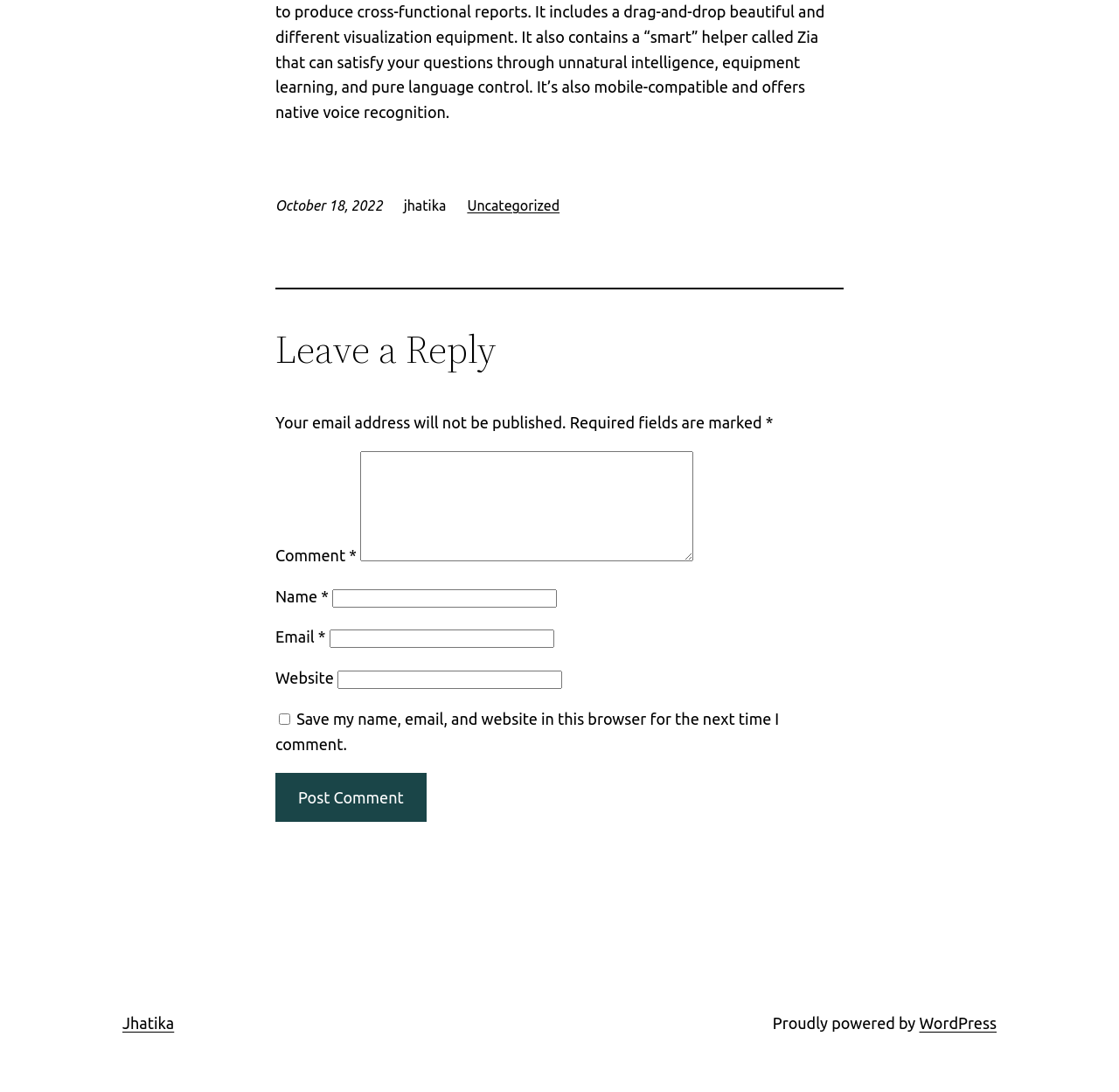Determine the bounding box coordinates of the clickable region to follow the instruction: "Post a comment".

[0.246, 0.708, 0.381, 0.753]